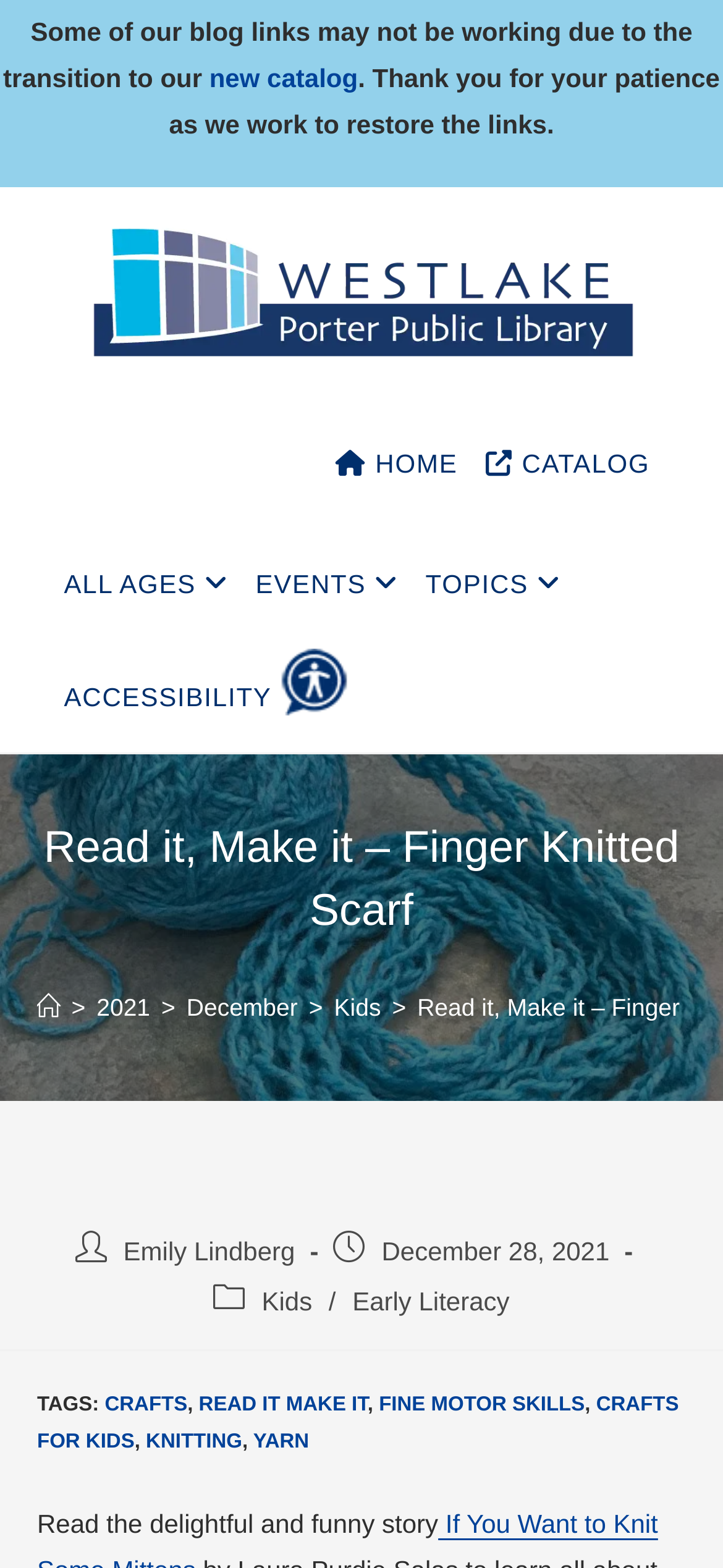Please specify the bounding box coordinates of the clickable section necessary to execute the following command: "Visit the 'Westlake Porter Public Library' website".

[0.076, 0.131, 0.924, 0.242]